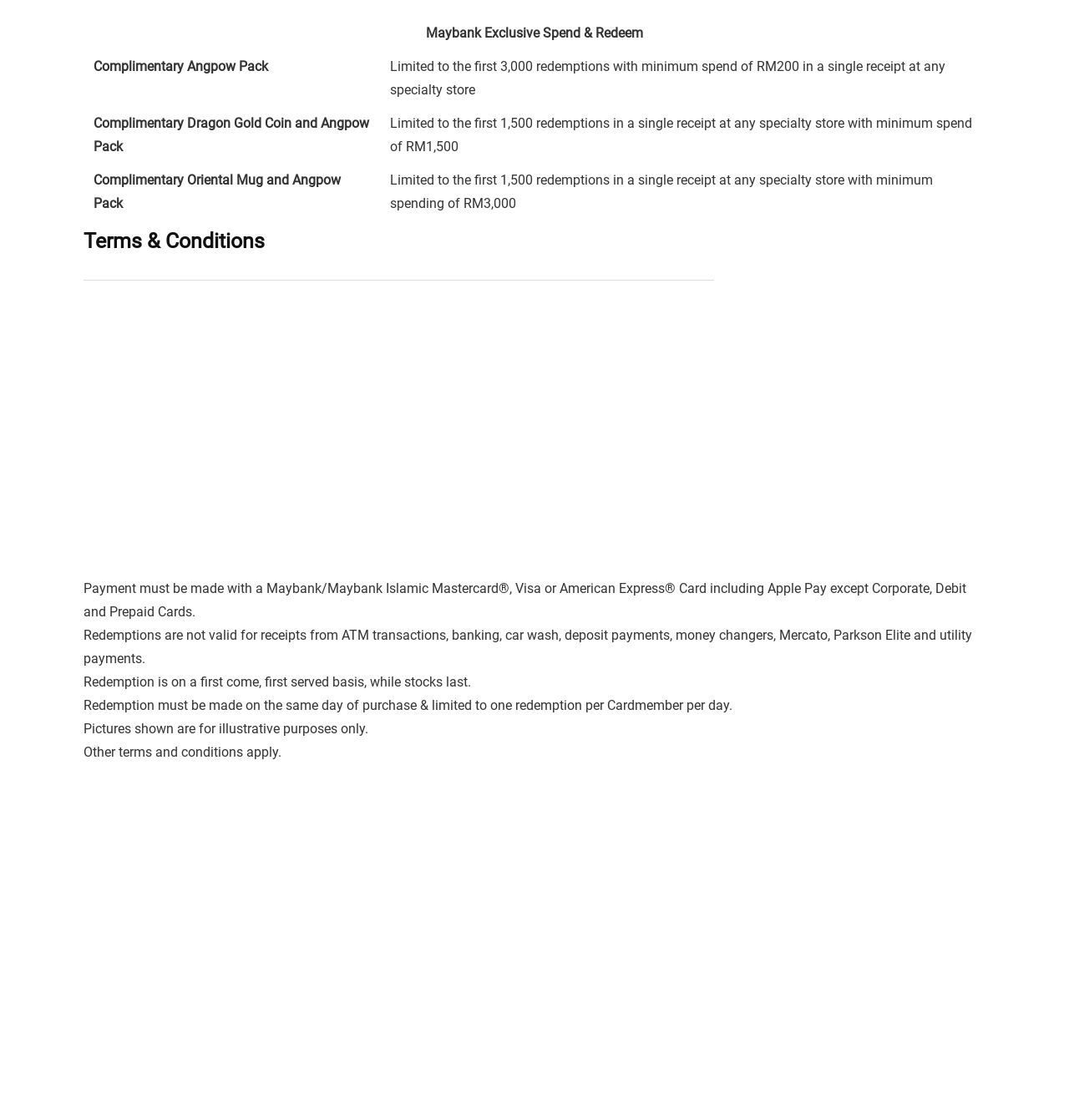Given the description: "Food & Beverage", determine the bounding box coordinates of the UI element. The coordinates should be formatted as four float numbers between 0 and 1, [left, top, right, bottom].

[0.378, 0.603, 0.452, 0.614]